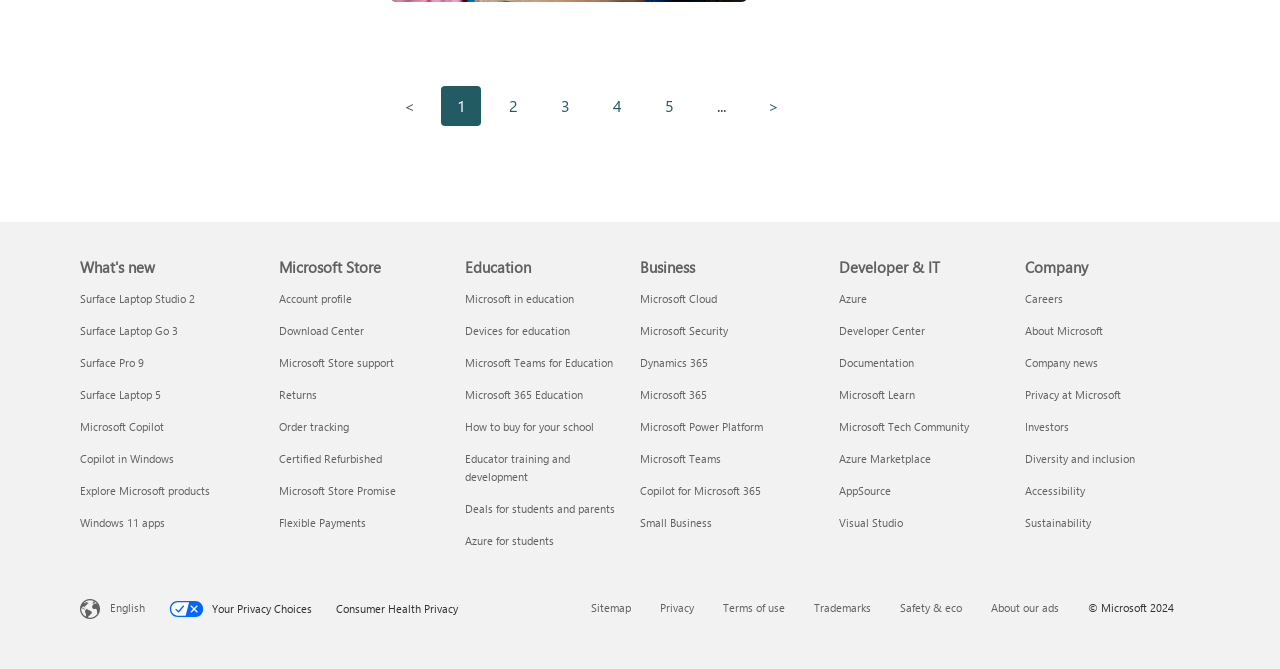Please specify the coordinates of the bounding box for the element that should be clicked to carry out this instruction: "Go to previous page". The coordinates must be four float numbers between 0 and 1, formatted as [left, top, right, bottom].

[0.304, 0.129, 0.335, 0.188]